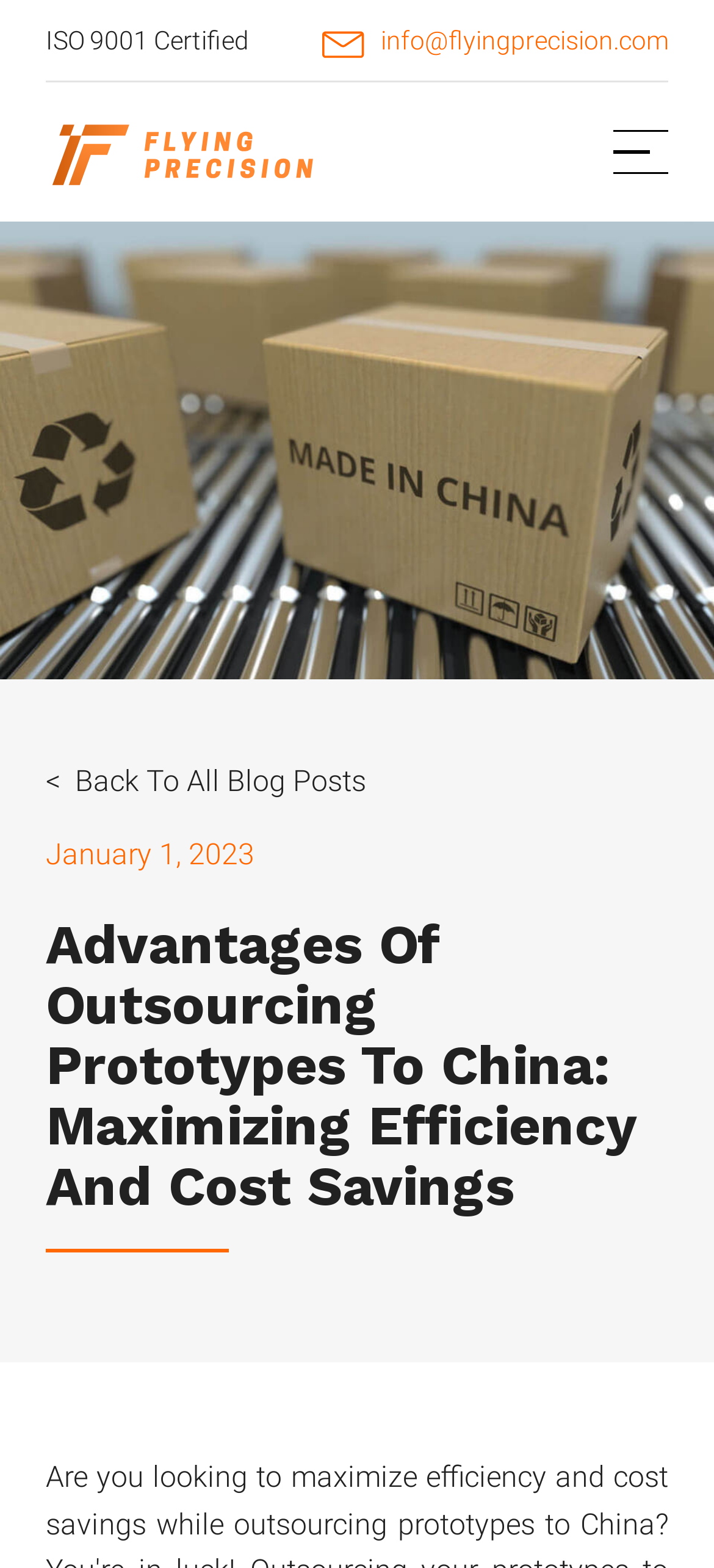Determine the main heading text of the webpage.

Advantages Of Outsourcing Prototypes To China: Maximizing Efficiency And Cost Savings